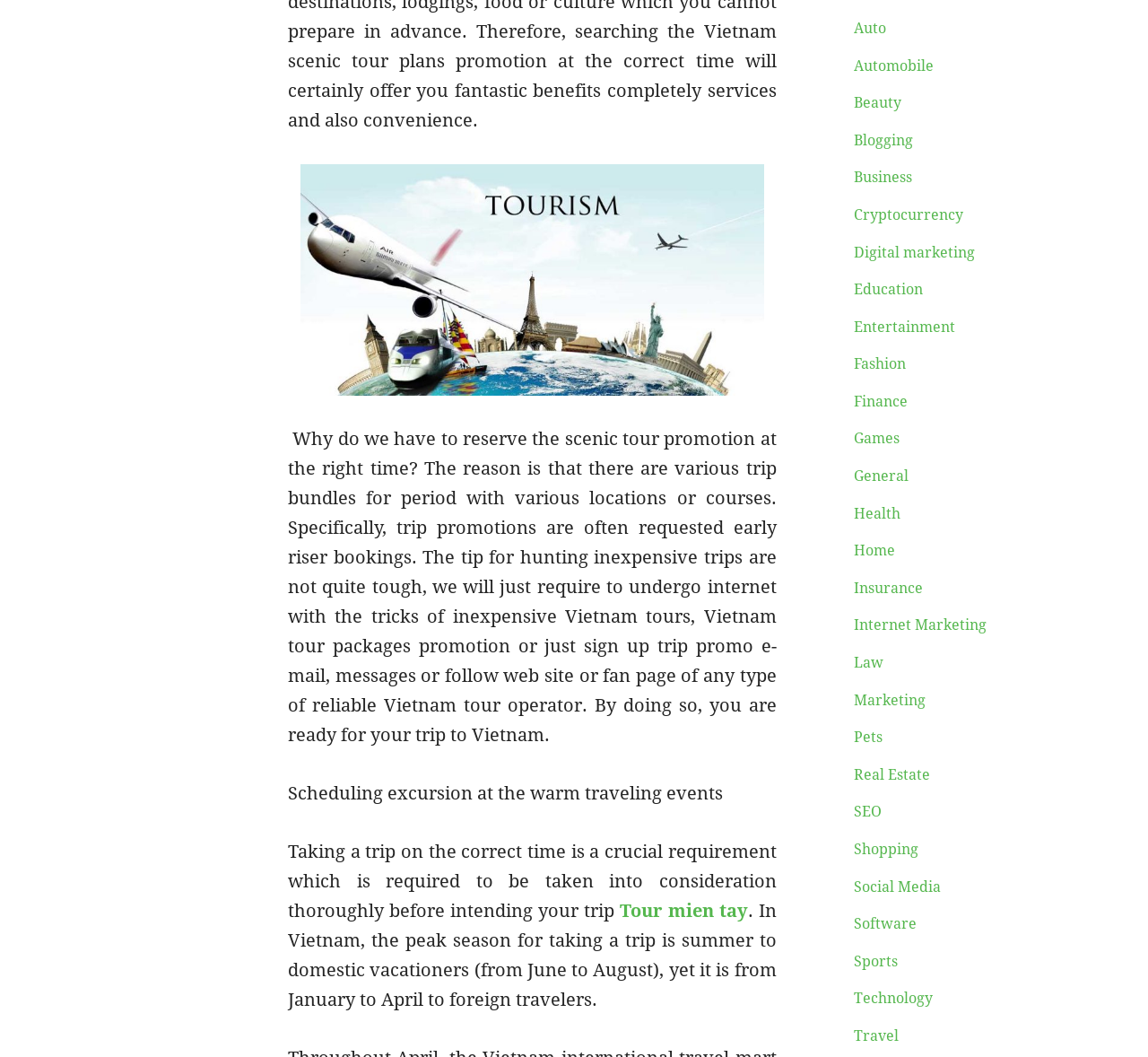Find the bounding box coordinates of the clickable region needed to perform the following instruction: "Click on 'Tour mien tay'". The coordinates should be provided as four float numbers between 0 and 1, i.e., [left, top, right, bottom].

[0.54, 0.851, 0.651, 0.872]